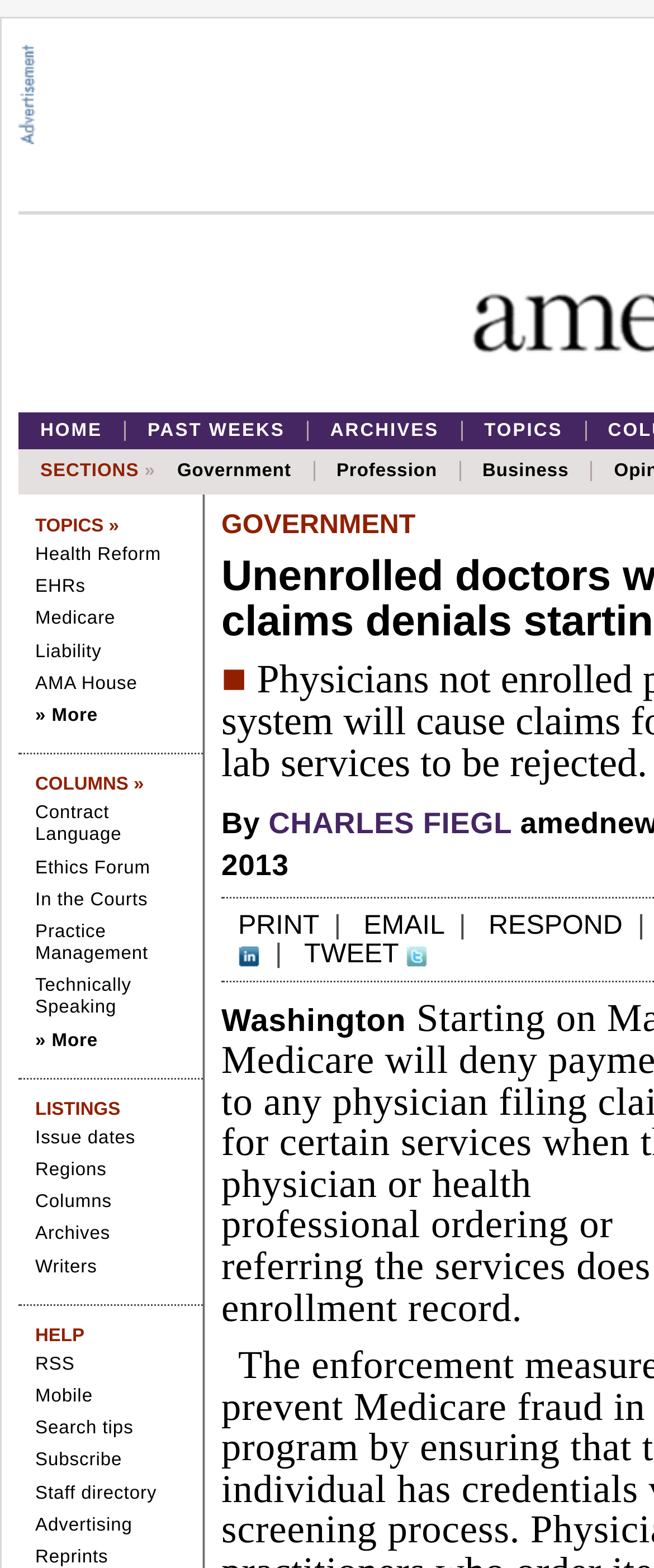Determine the bounding box coordinates of the element that should be clicked to execute the following command: "go to home page".

[0.062, 0.268, 0.156, 0.281]